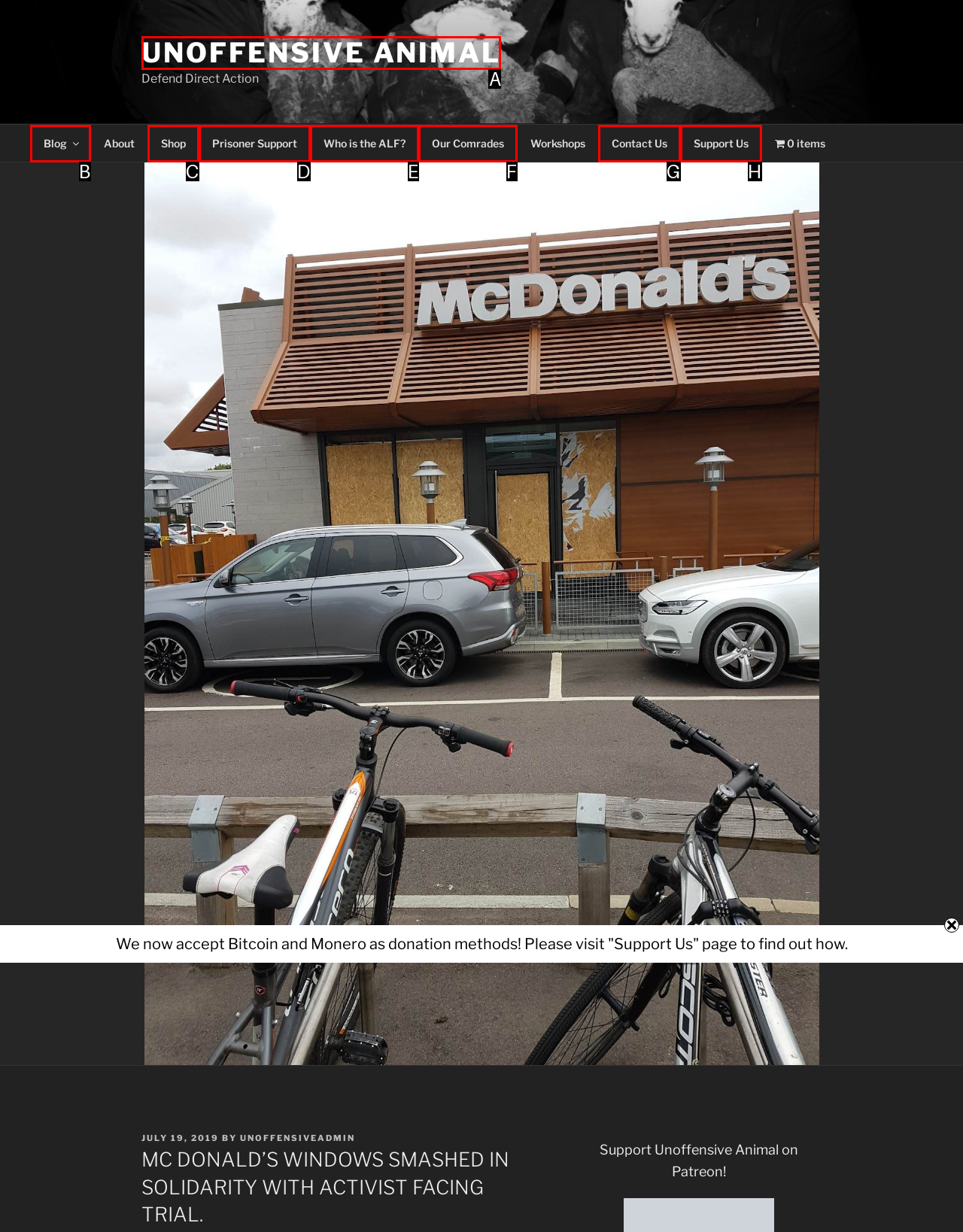Identify the matching UI element based on the description: Our Comrades
Reply with the letter from the available choices.

F